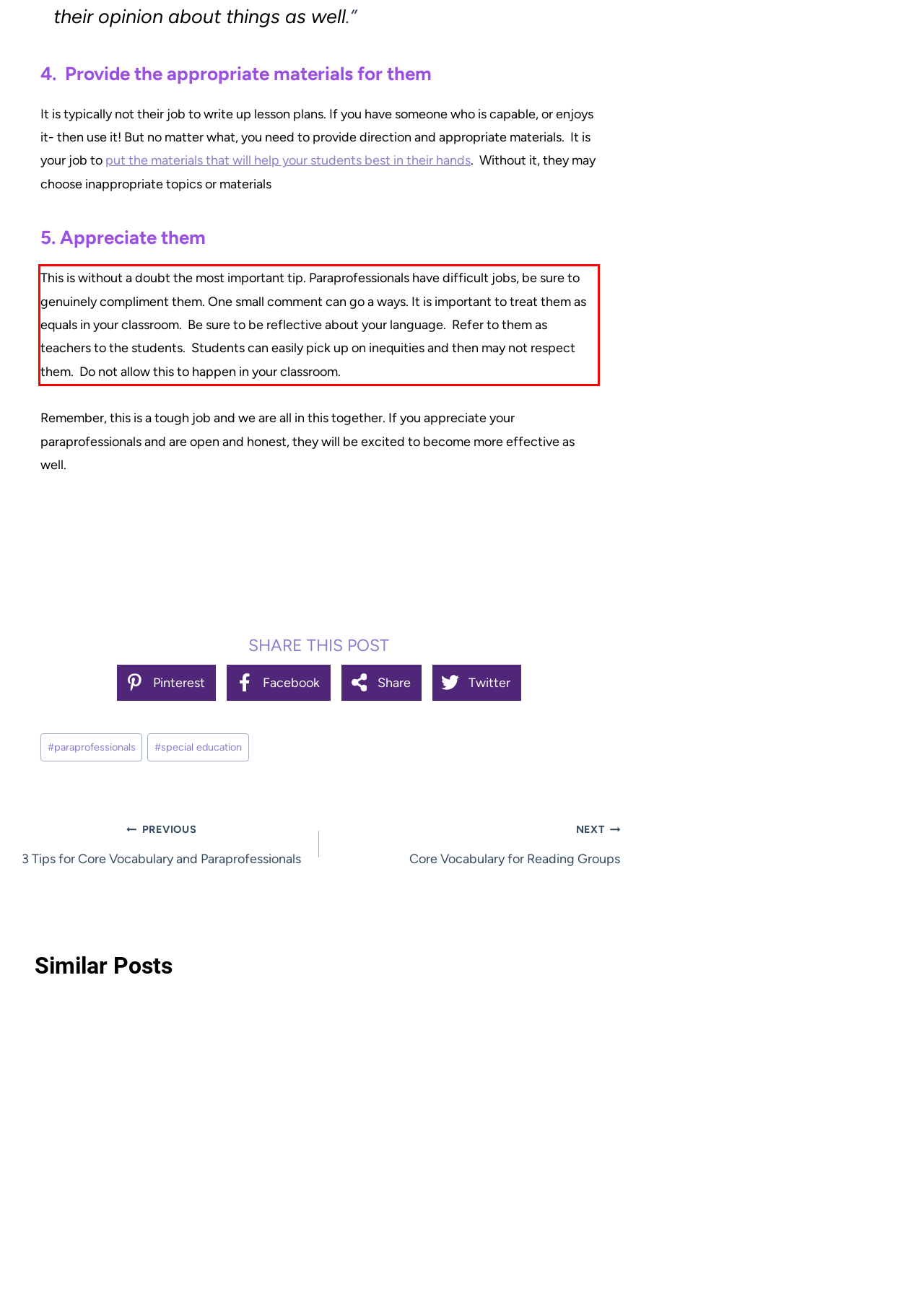Analyze the webpage screenshot and use OCR to recognize the text content in the red bounding box.

This is without a doubt the most important tip. Paraprofessionals have difficult jobs, be sure to genuinely compliment them. One small comment can go a ways. It is important to treat them as equals in your classroom. Be sure to be reflective about your language. Refer to them as teachers to the students. Students can easily pick up on inequities and then may not respect them. Do not allow this to happen in your classroom.